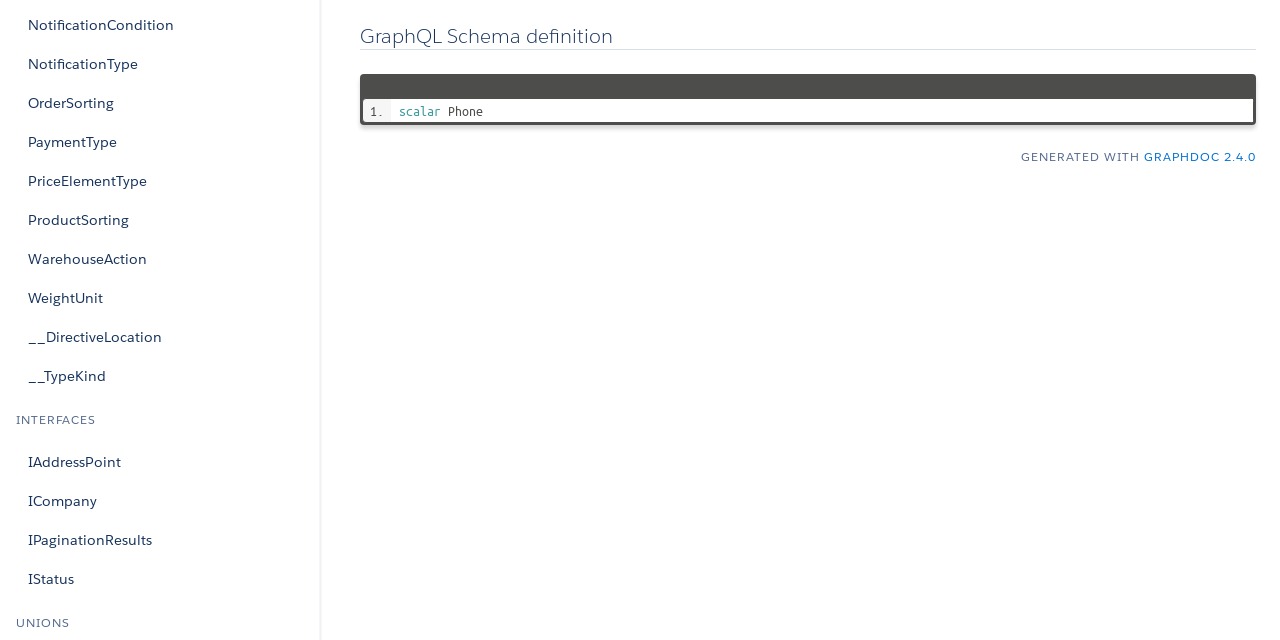Bounding box coordinates are given in the format (top-left x, top-left y, bottom-right x, bottom-right y). All values should be floating point numbers between 0 and 1. Provide the bounding box coordinate for the UI element described as: PriceElementType

[0.0, 0.253, 0.249, 0.314]